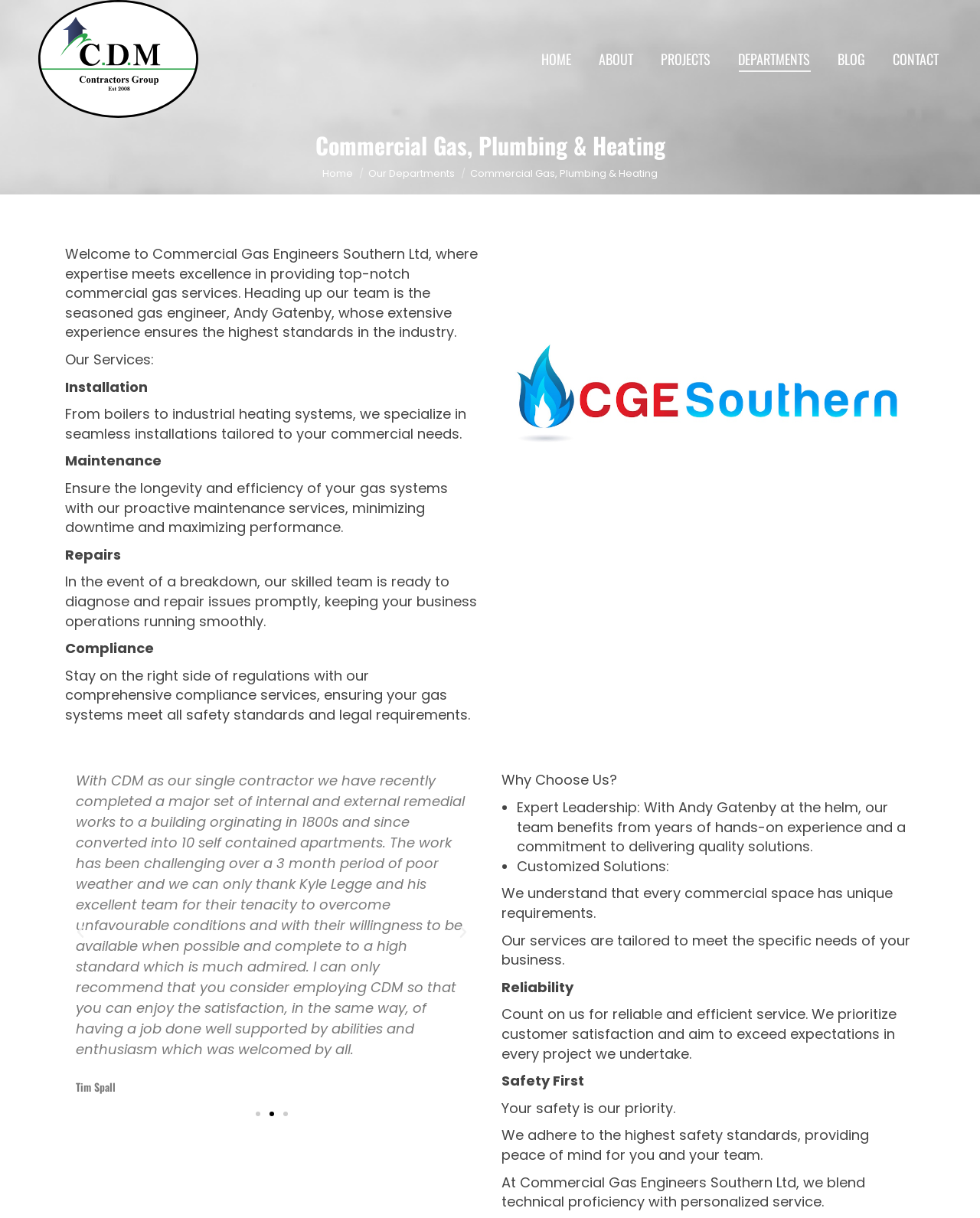What is the purpose of the company's services?
Provide a short answer using one word or a brief phrase based on the image.

To provide top-notch commercial gas services